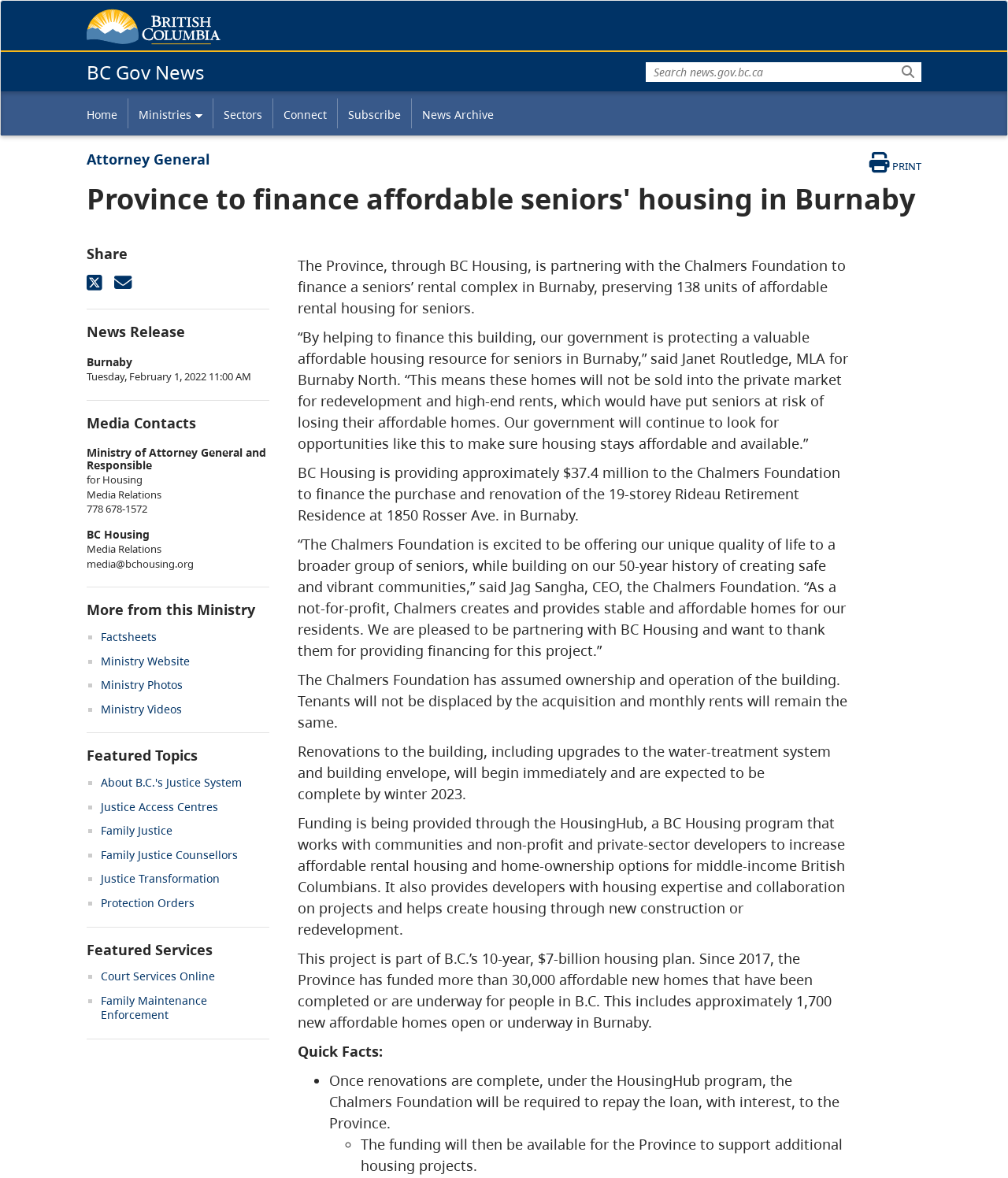What is the purpose of the partnership between the Province and the Chalmers Foundation?
Please give a detailed answer to the question using the information shown in the image.

The partnership is to finance a seniors' rental complex in Burnaby, preserving 138 units of affordable rental housing for seniors, as stated in the article.